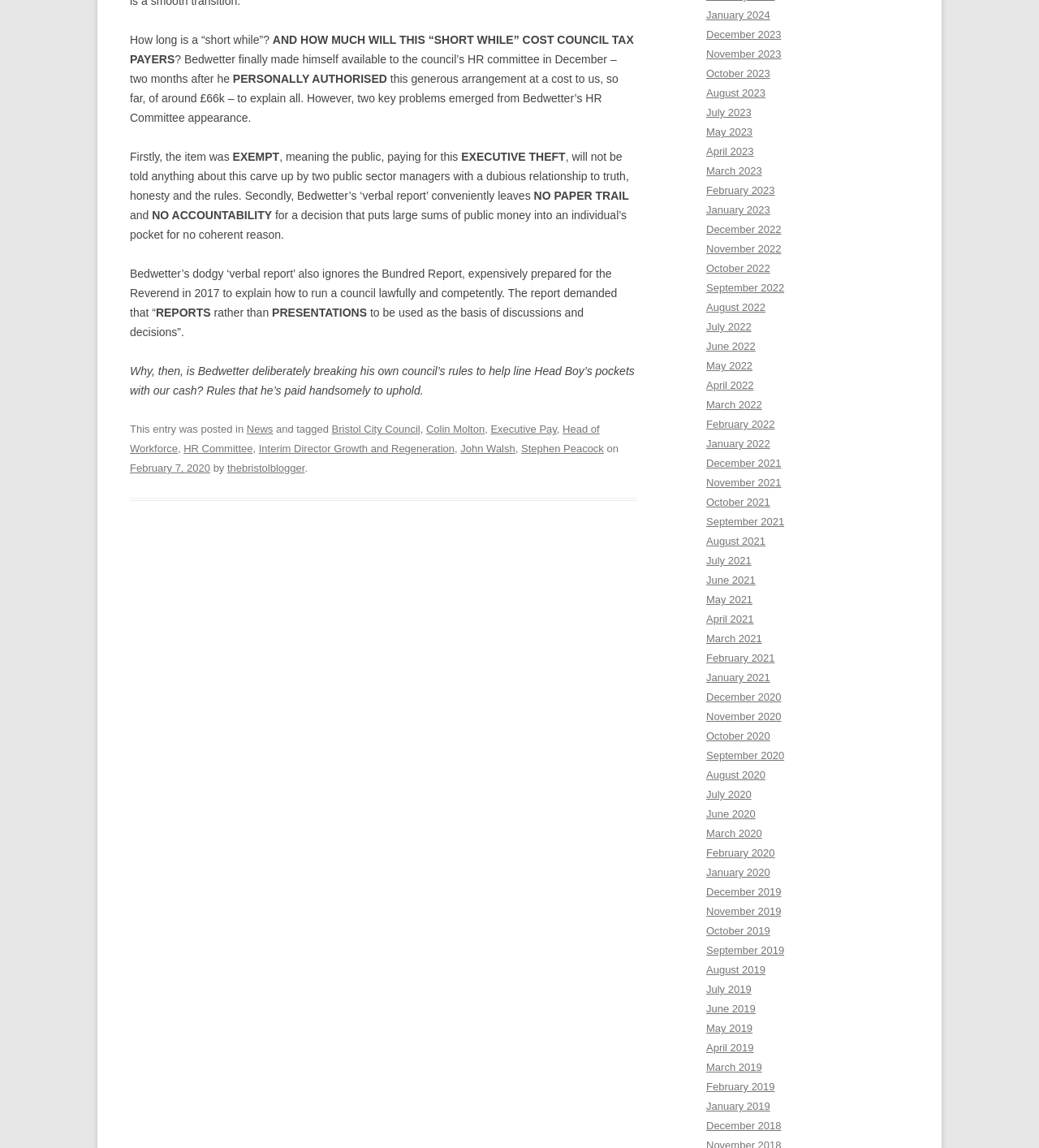Locate the bounding box coordinates of the element to click to perform the following action: 'View posts from February 2020'. The coordinates should be given as four float values between 0 and 1, in the form of [left, top, right, bottom].

[0.125, 0.403, 0.202, 0.413]